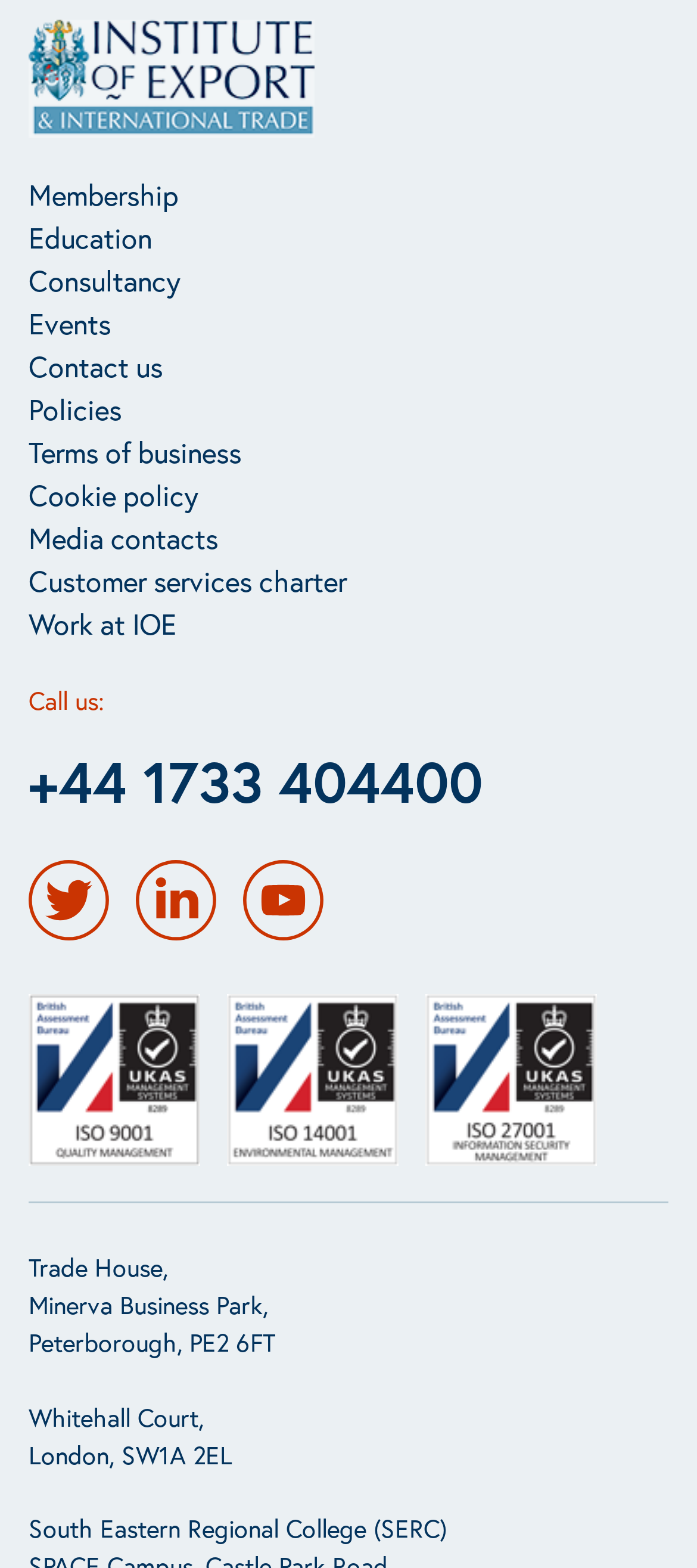Determine the bounding box coordinates for the clickable element to execute this instruction: "Visit Twitter". Provide the coordinates as four float numbers between 0 and 1, i.e., [left, top, right, bottom].

[0.041, 0.548, 0.156, 0.6]